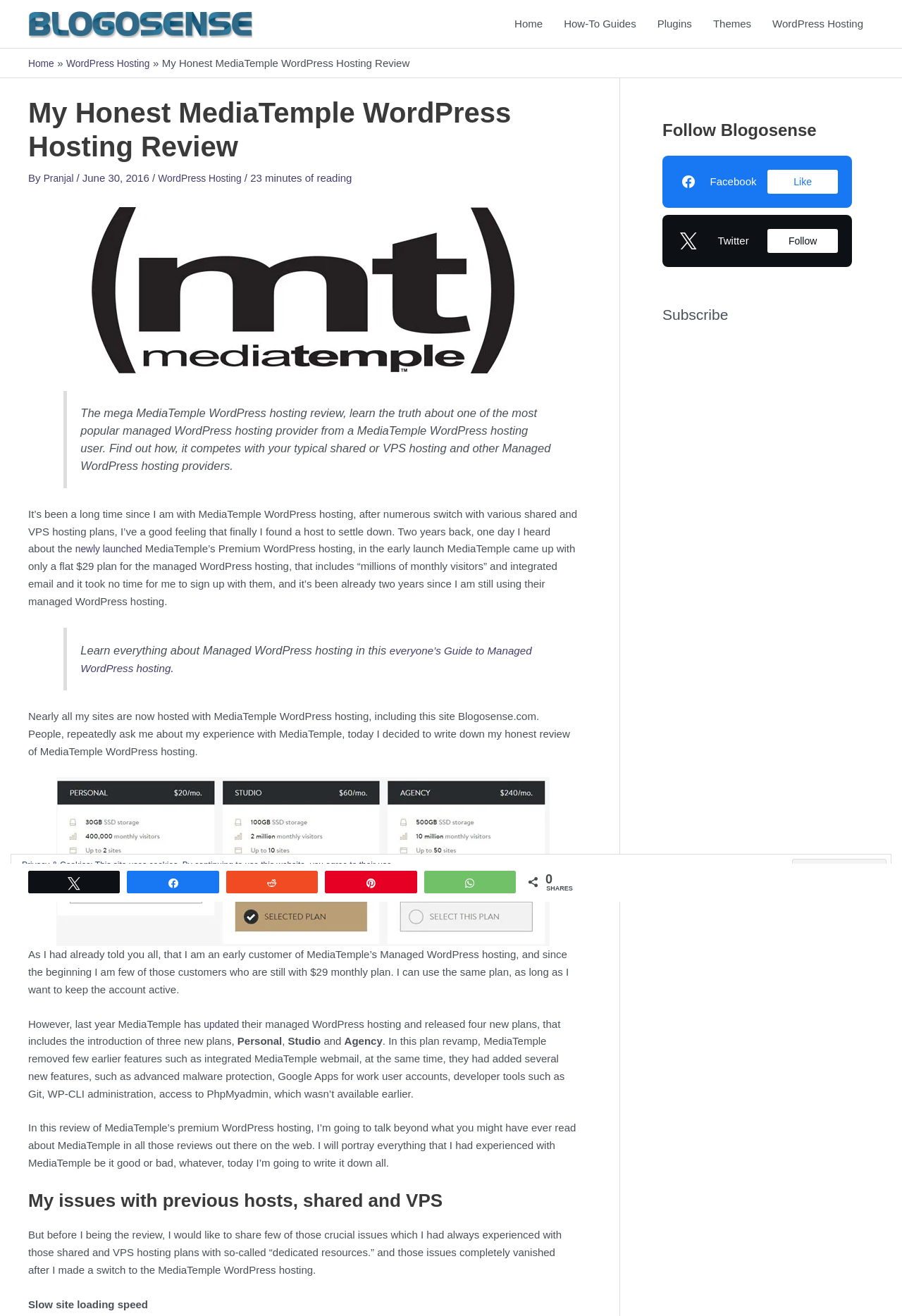Determine the bounding box coordinates of the clickable region to follow the instruction: "Click the 'Pranjal' link".

[0.048, 0.132, 0.088, 0.141]